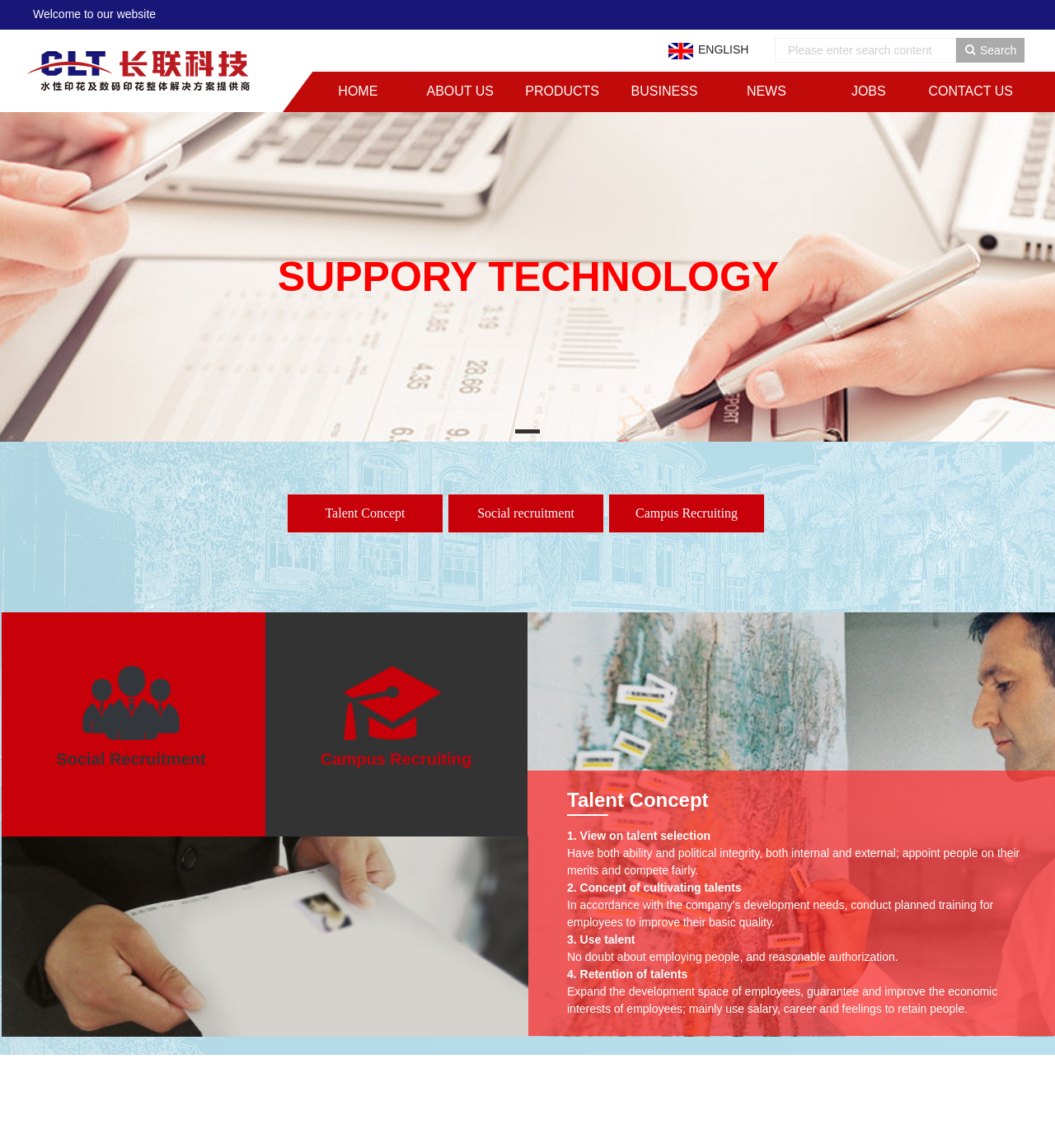Please specify the bounding box coordinates of the clickable region necessary for completing the following instruction: "Switch to ENGLISH". The coordinates must consist of four float numbers between 0 and 1, i.e., [left, top, right, bottom].

[0.662, 0.038, 0.71, 0.048]